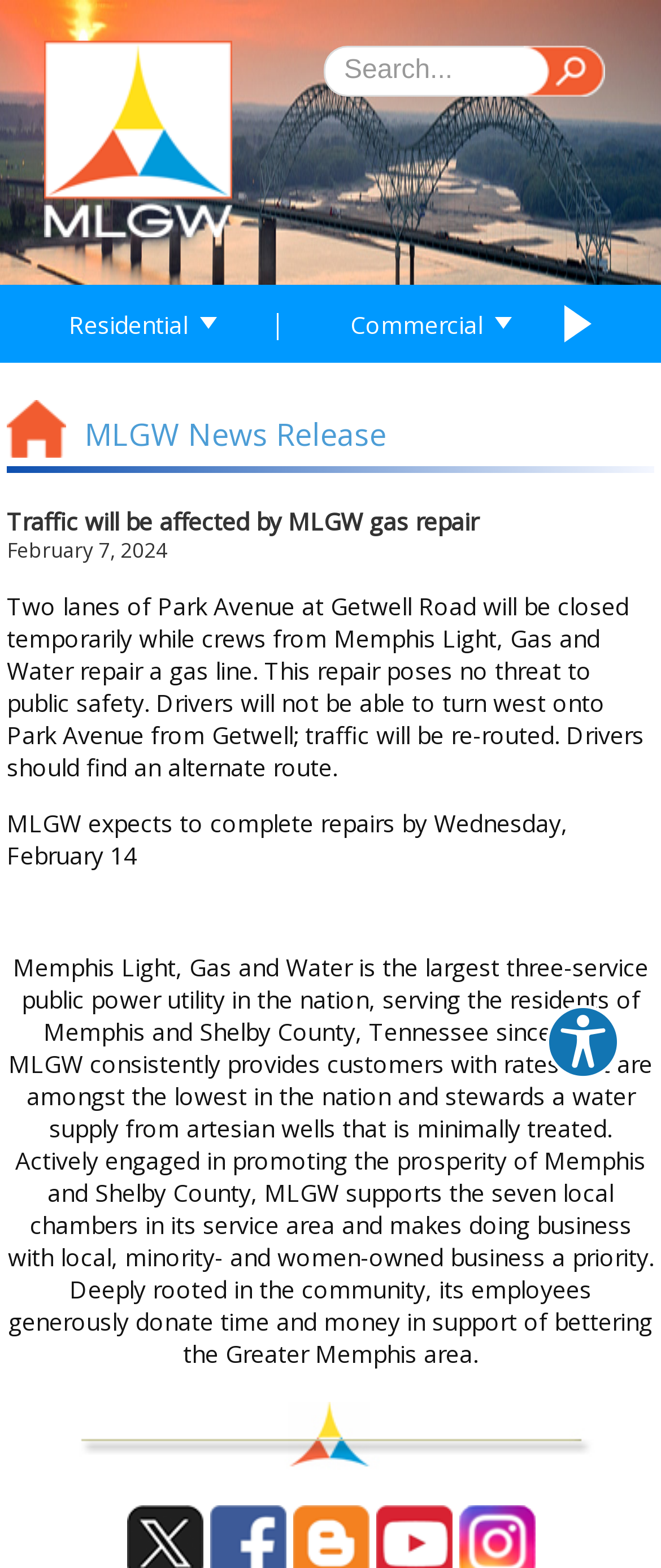Answer the question below using just one word or a short phrase: 
When is the expected completion date of the repairs?

Wednesday, February 14